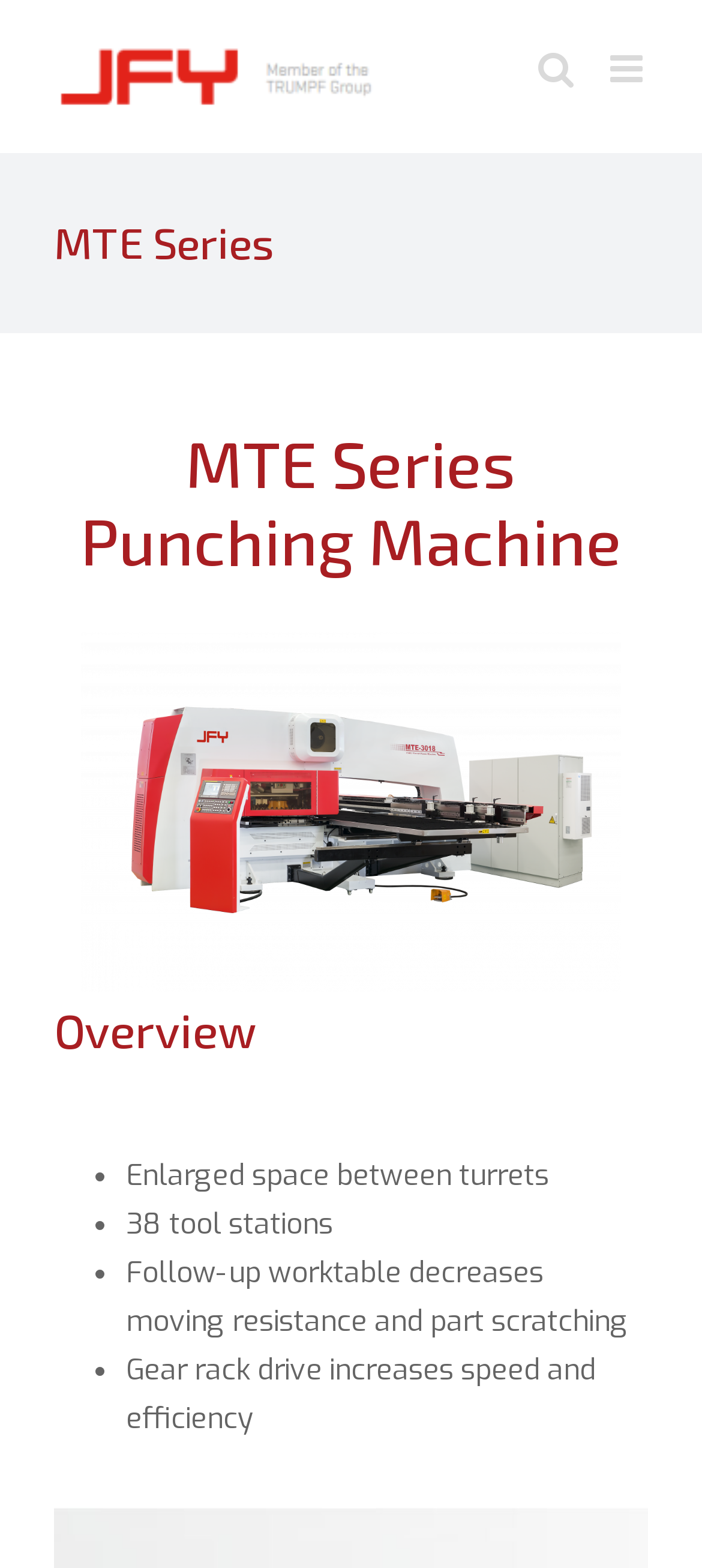What is the benefit of the gear rack drive?
Could you please answer the question thoroughly and with as much detail as possible?

The benefit of the gear rack drive can be found in the static text element 'Gear rack drive increases speed and efficiency' which is a child of the heading element 'Overview' and is listed as one of the features of the MTE Series Punching Machine.